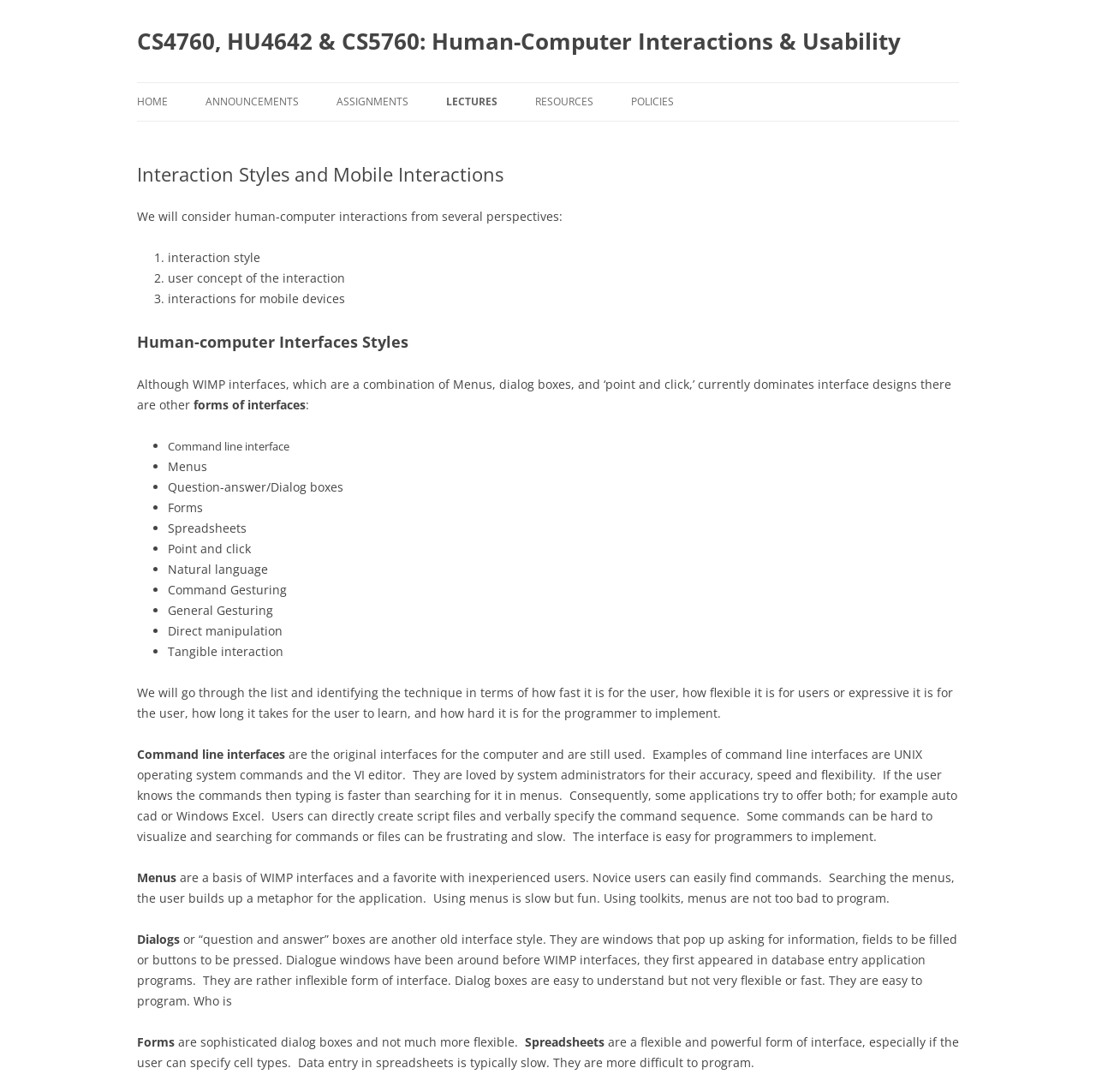Please identify the bounding box coordinates of the clickable region that I should interact with to perform the following instruction: "View PROJECT ASSIGNMENT 1 – GROUP AND APPLICATION SELECTION". The coordinates should be expressed as four float numbers between 0 and 1, i.e., [left, top, right, bottom].

[0.62, 0.143, 0.776, 0.194]